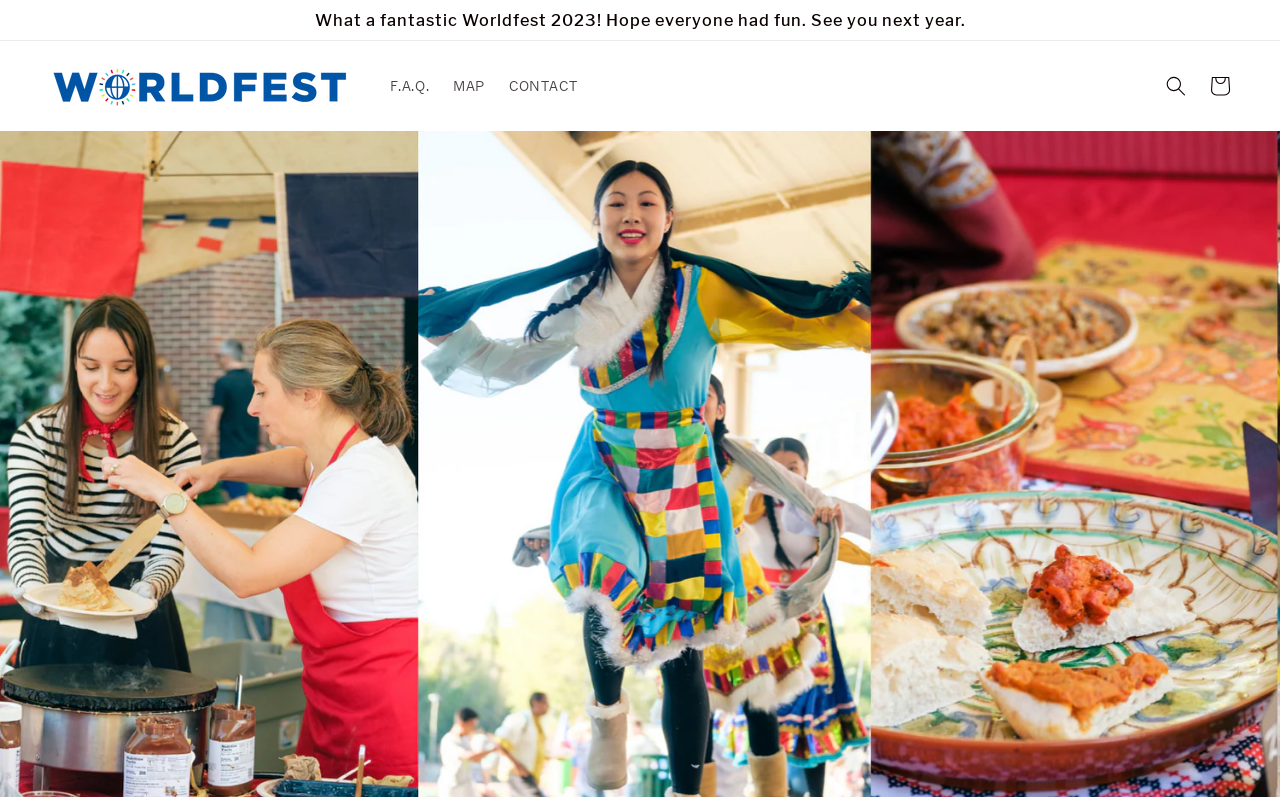Based on the image, provide a detailed response to the question:
What is the purpose of the button on the top right corner?

The button on the top right corner has a label 'Search' and has a popup dialog, indicating that it is used for searching purposes.